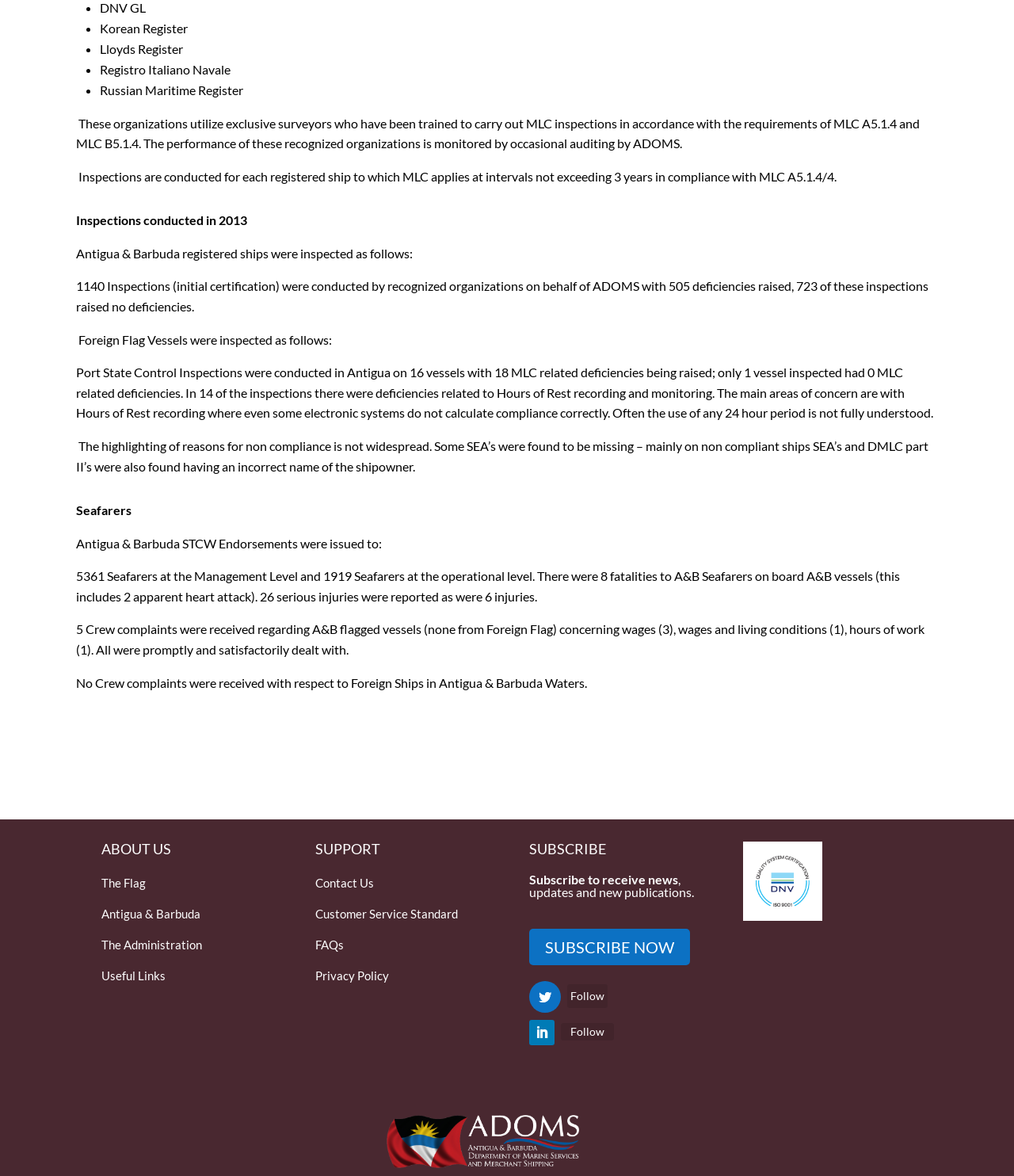Find the UI element described as: "Customer Service Standard" and predict its bounding box coordinates. Ensure the coordinates are four float numbers between 0 and 1, [left, top, right, bottom].

[0.311, 0.771, 0.452, 0.783]